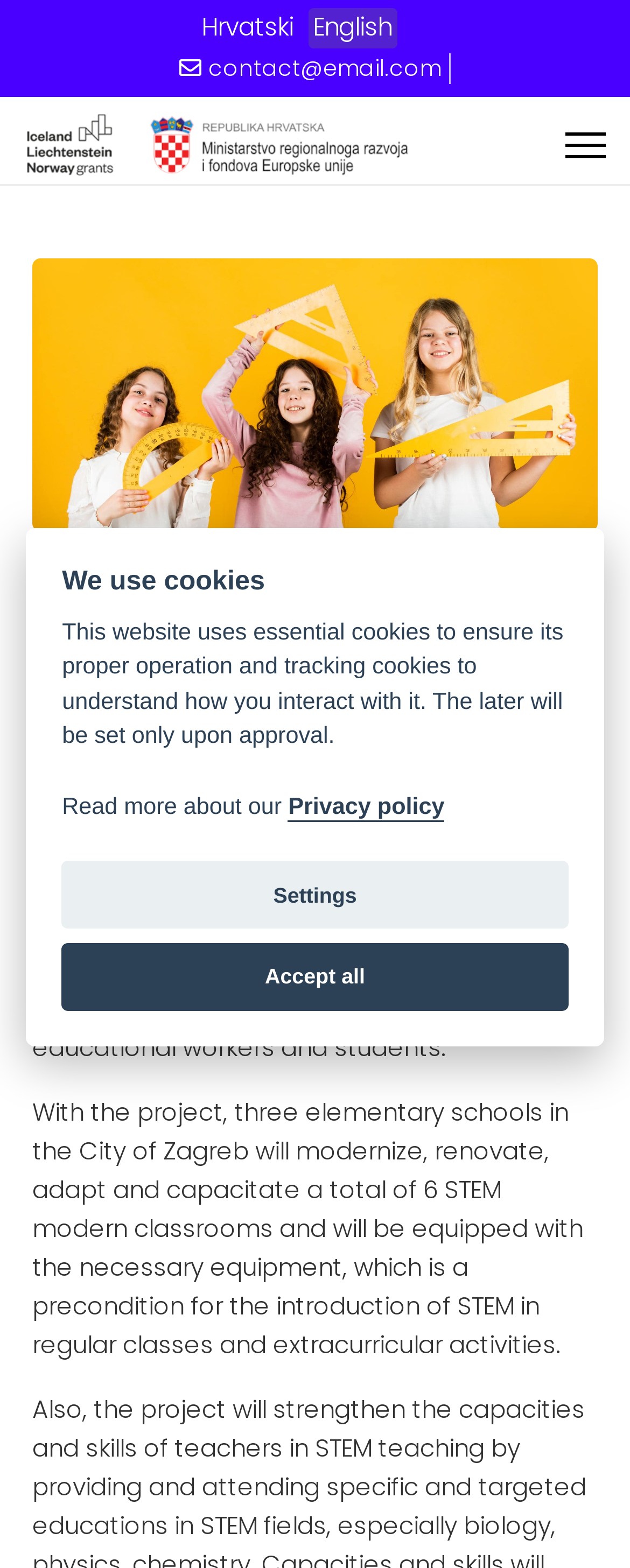Identify the bounding box coordinates of the region that should be clicked to execute the following instruction: "Open the contact email".

[0.331, 0.034, 0.715, 0.054]